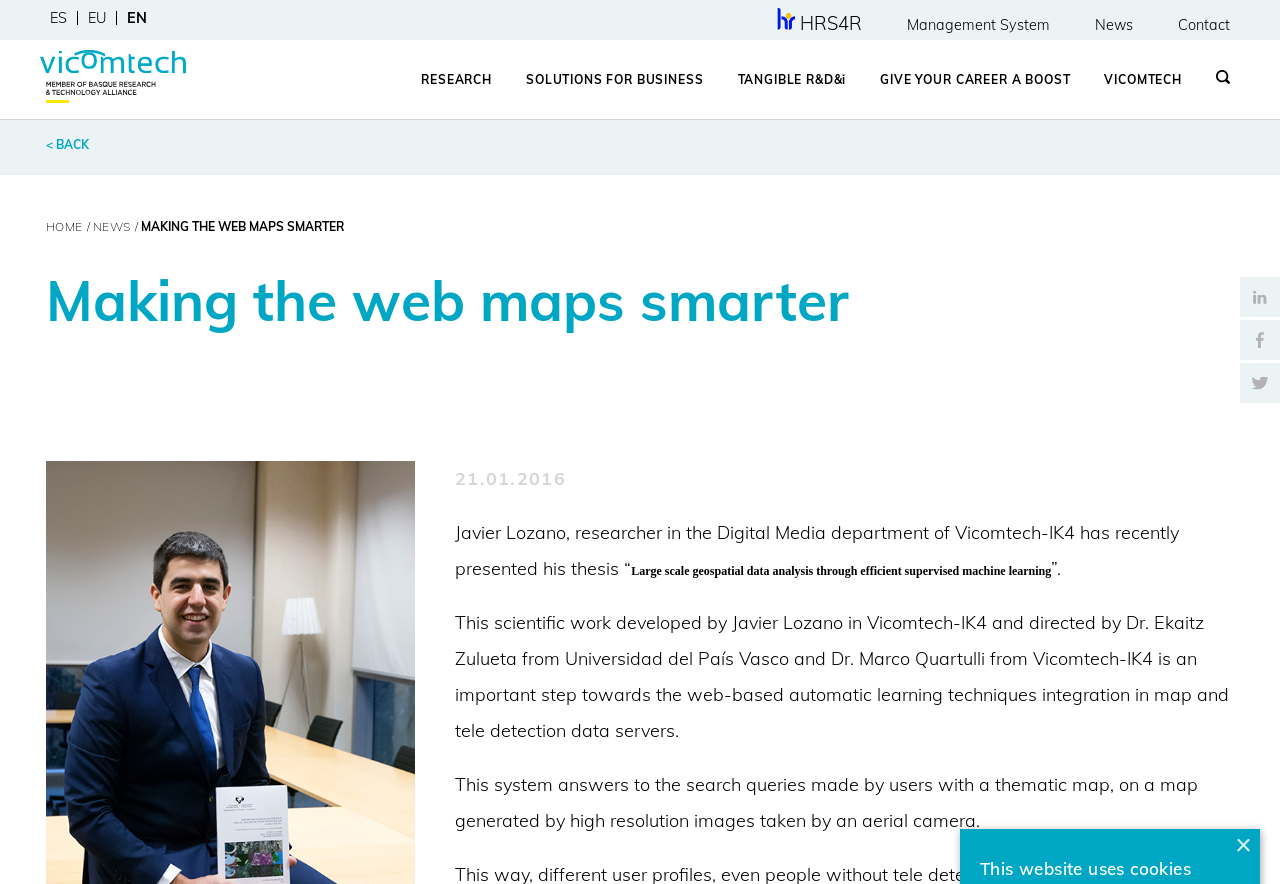Locate the bounding box coordinates of the element that should be clicked to execute the following instruction: "Visit the LinkedIn page".

[0.969, 0.313, 1.0, 0.359]